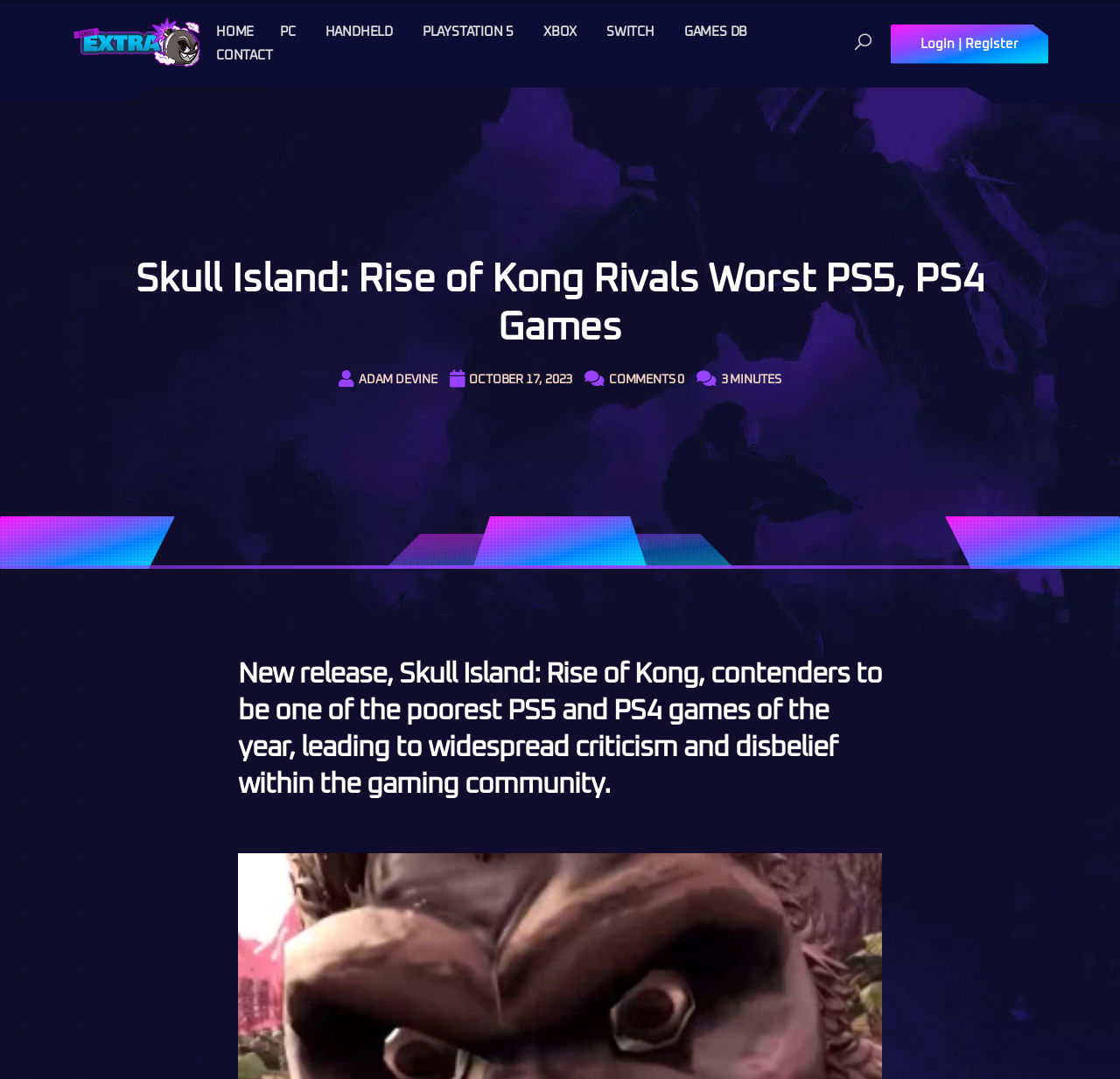Locate the primary headline on the webpage and provide its text.

Skull Island: Rise of Kong Rivals Worst PS5, PS4 Games